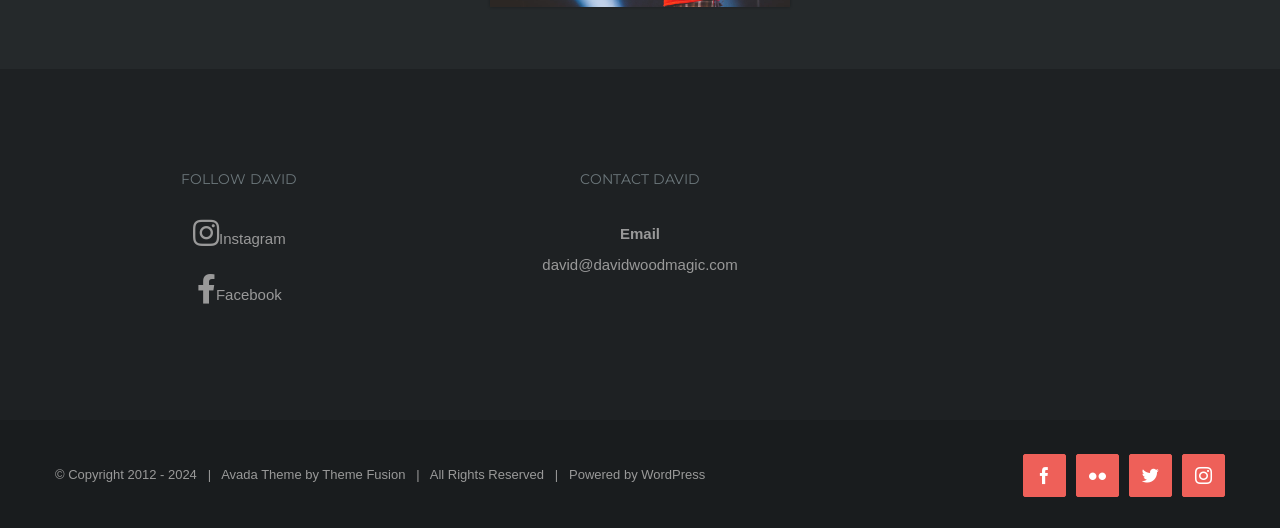Kindly determine the bounding box coordinates for the clickable area to achieve the given instruction: "View David's Twitter profile".

[0.882, 0.859, 0.916, 0.941]